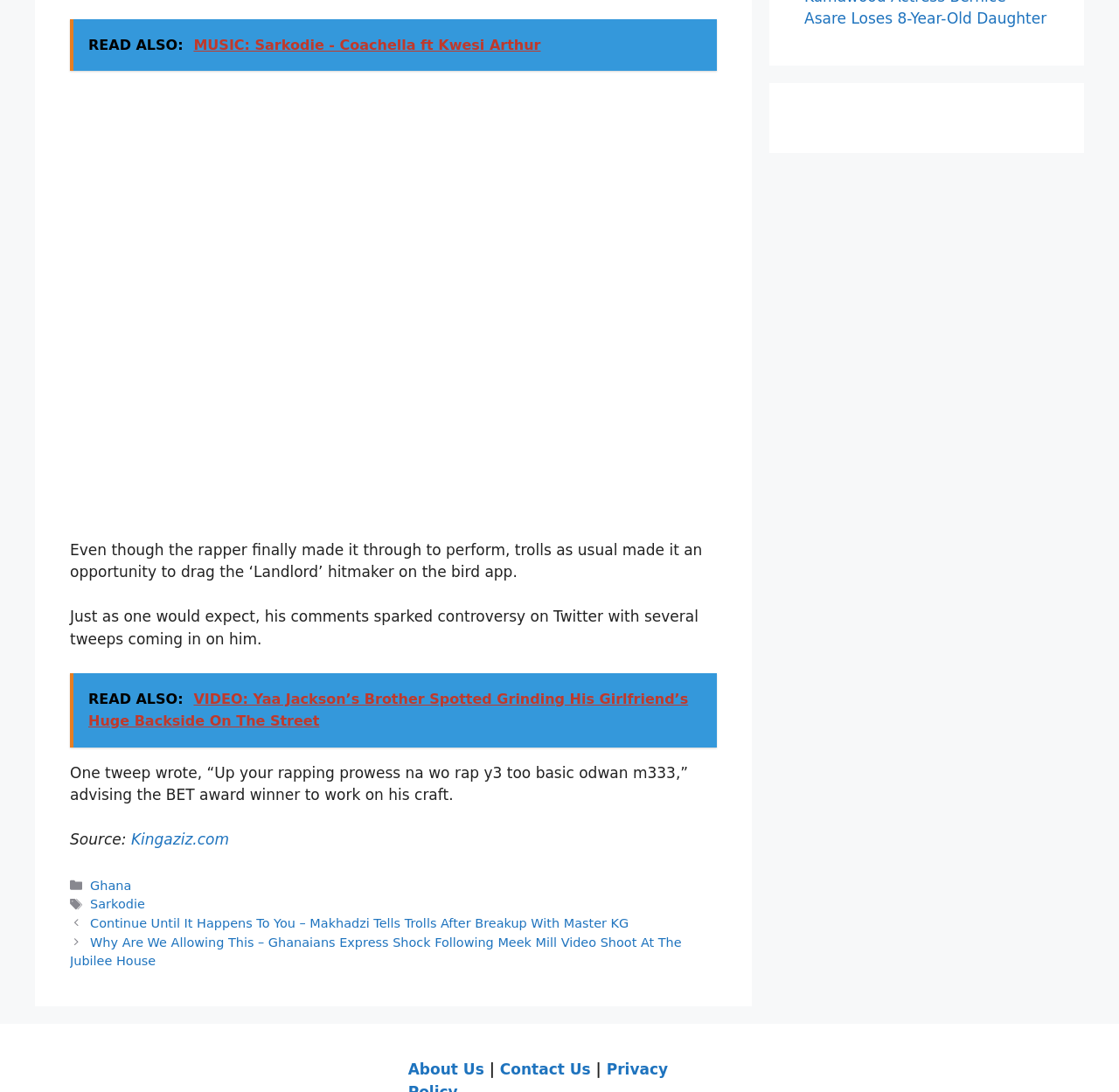Please determine the bounding box coordinates of the area that needs to be clicked to complete this task: 'Check out the article about Yaa Jackson's brother'. The coordinates must be four float numbers between 0 and 1, formatted as [left, top, right, bottom].

[0.062, 0.616, 0.641, 0.684]